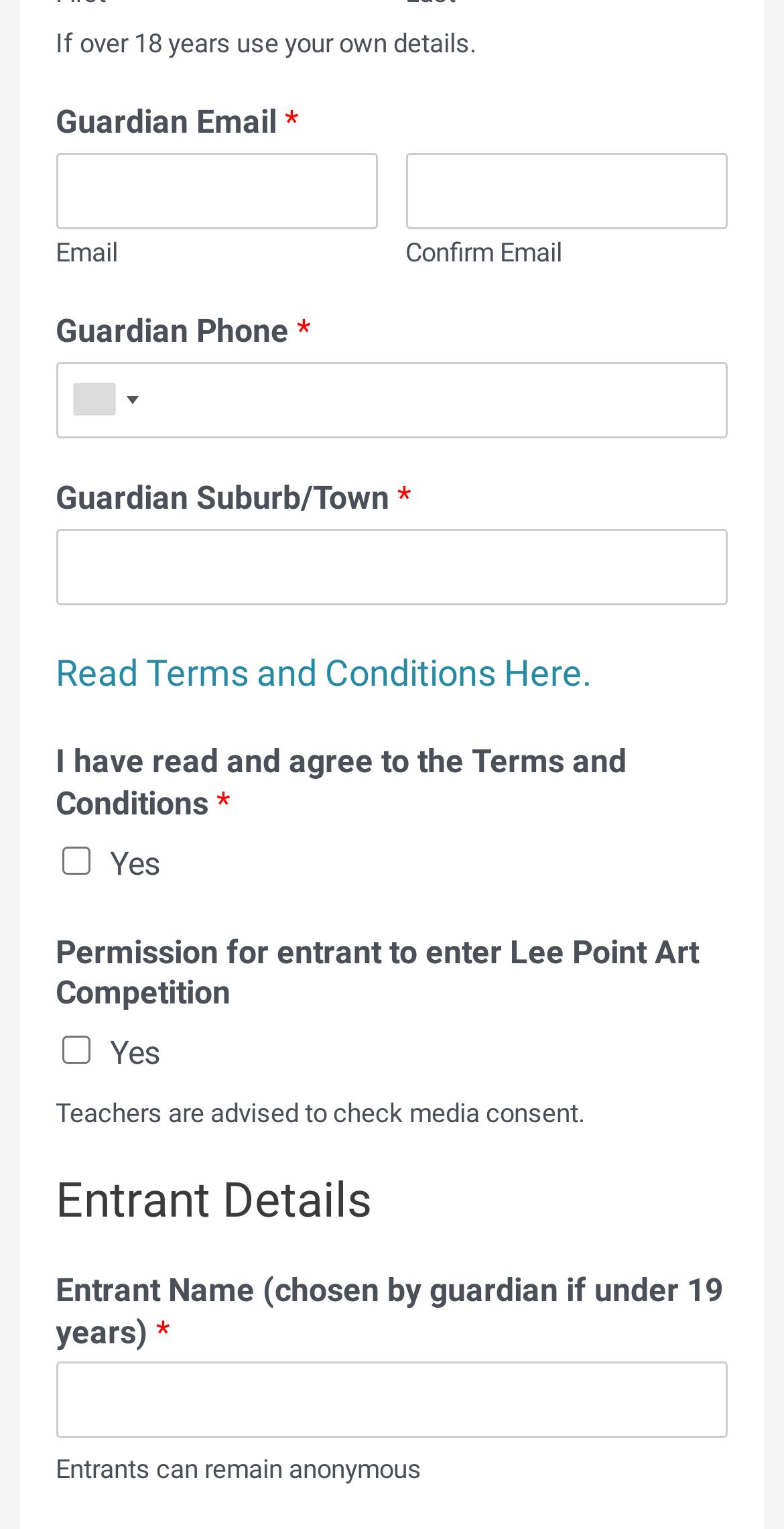Find the bounding box coordinates of the element I should click to carry out the following instruction: "Enter entrant name".

[0.071, 0.891, 0.929, 0.941]